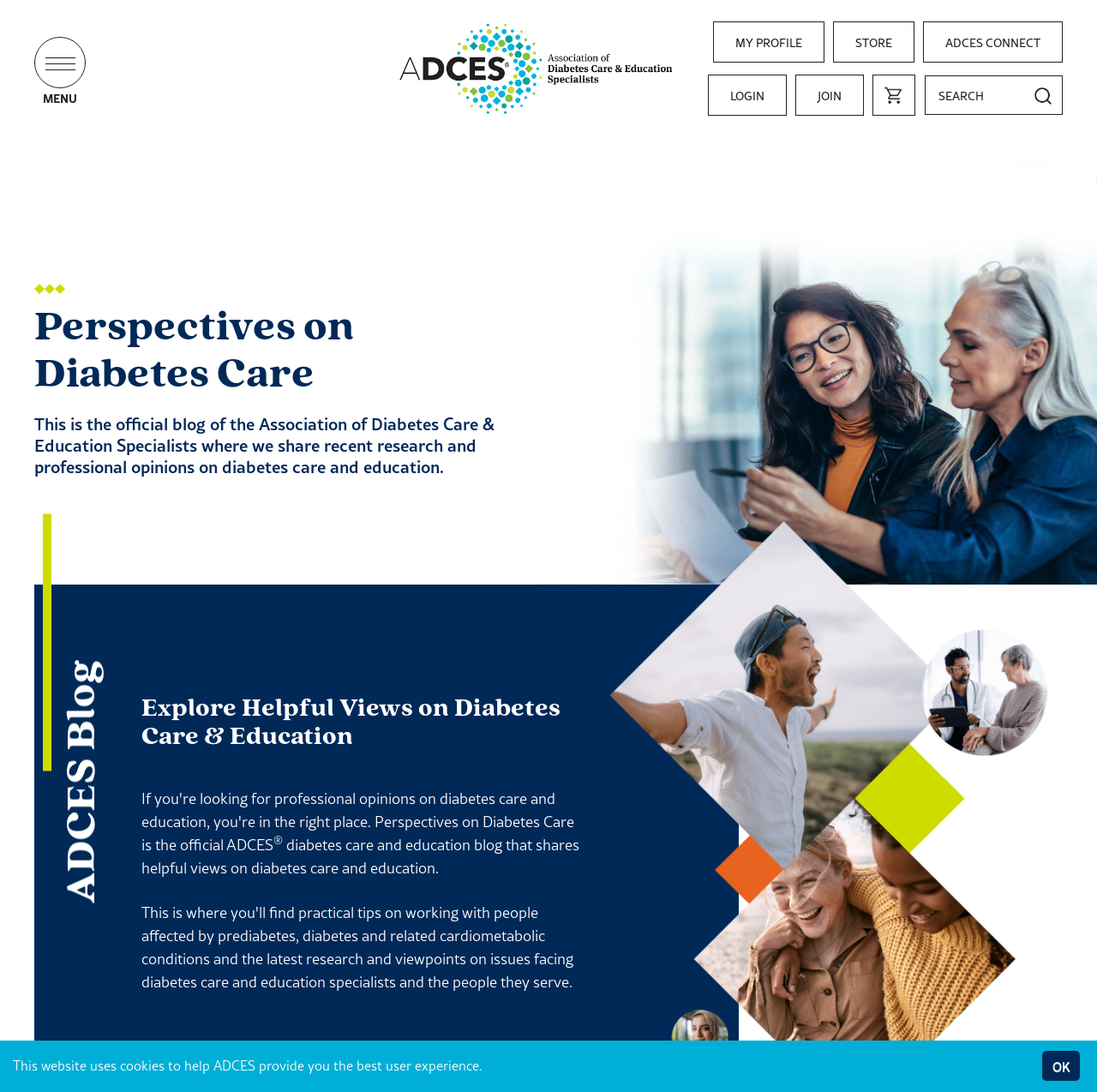Locate the bounding box coordinates of the element that should be clicked to fulfill the instruction: "Click on the search button".

None